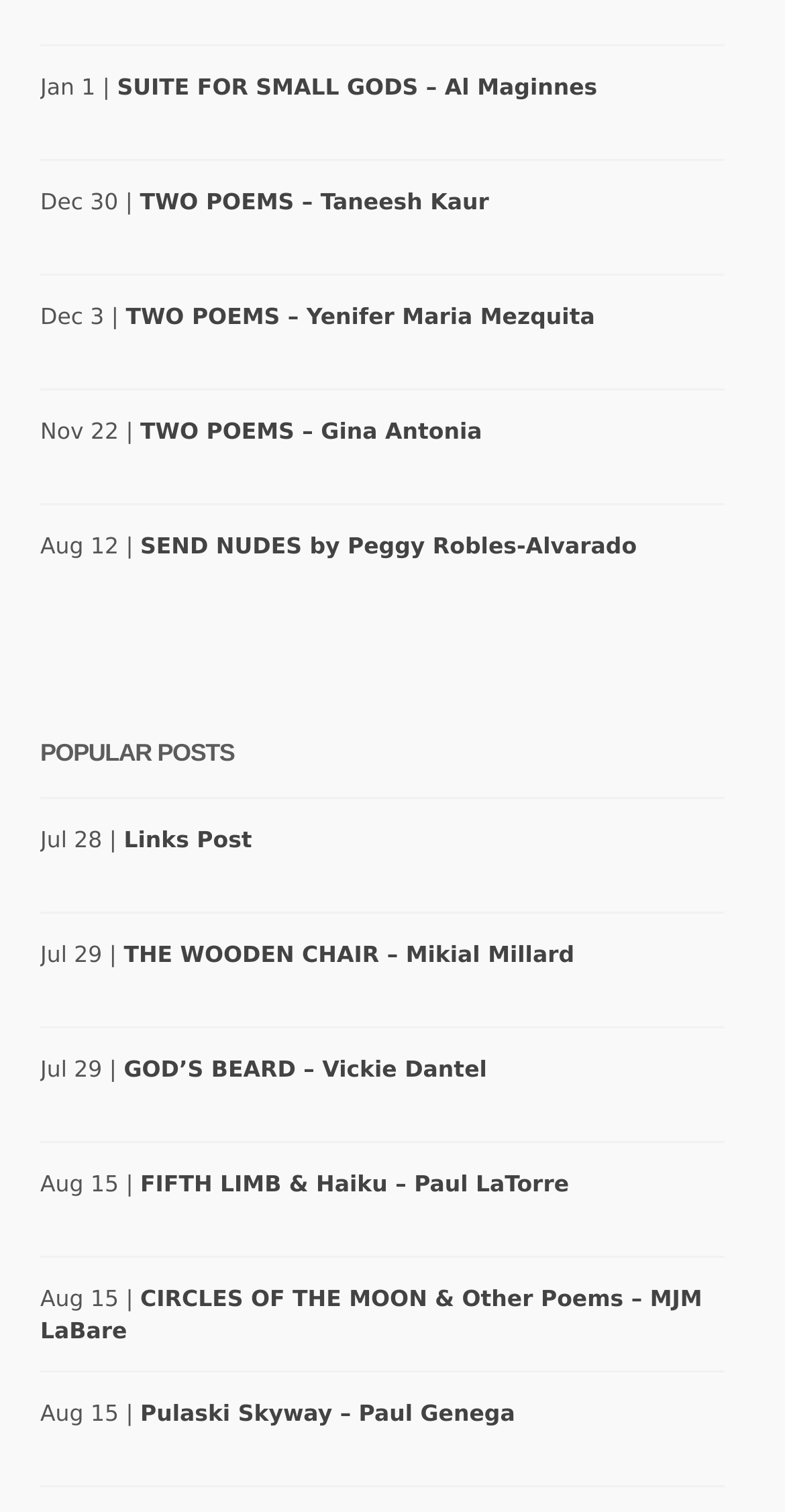How many posts are listed under 'POPULAR POSTS'?
Based on the visual content, answer with a single word or a brief phrase.

8